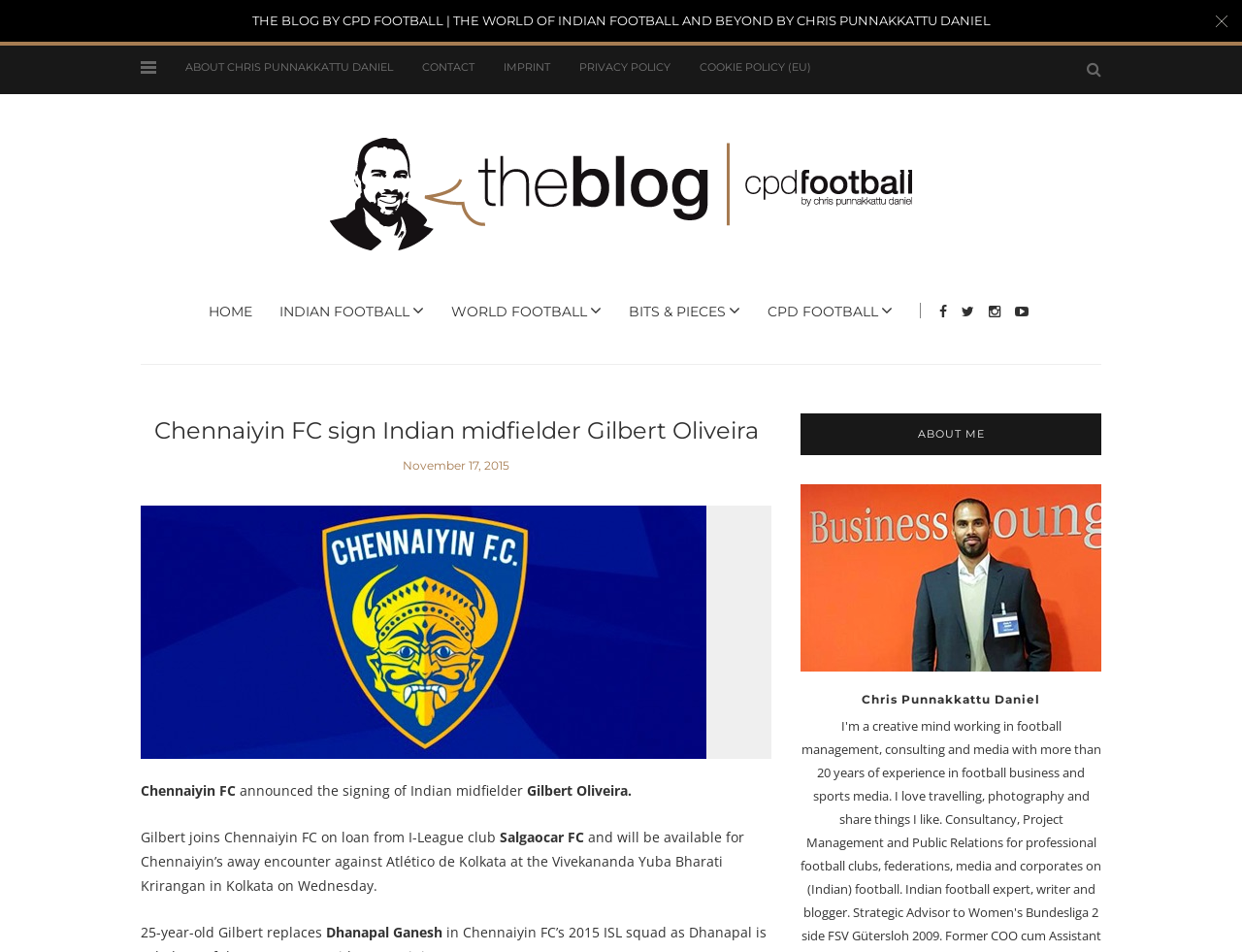Find the bounding box coordinates of the element I should click to carry out the following instruction: "Go to the INDIAN FOOTBALL page".

[0.225, 0.318, 0.341, 0.336]